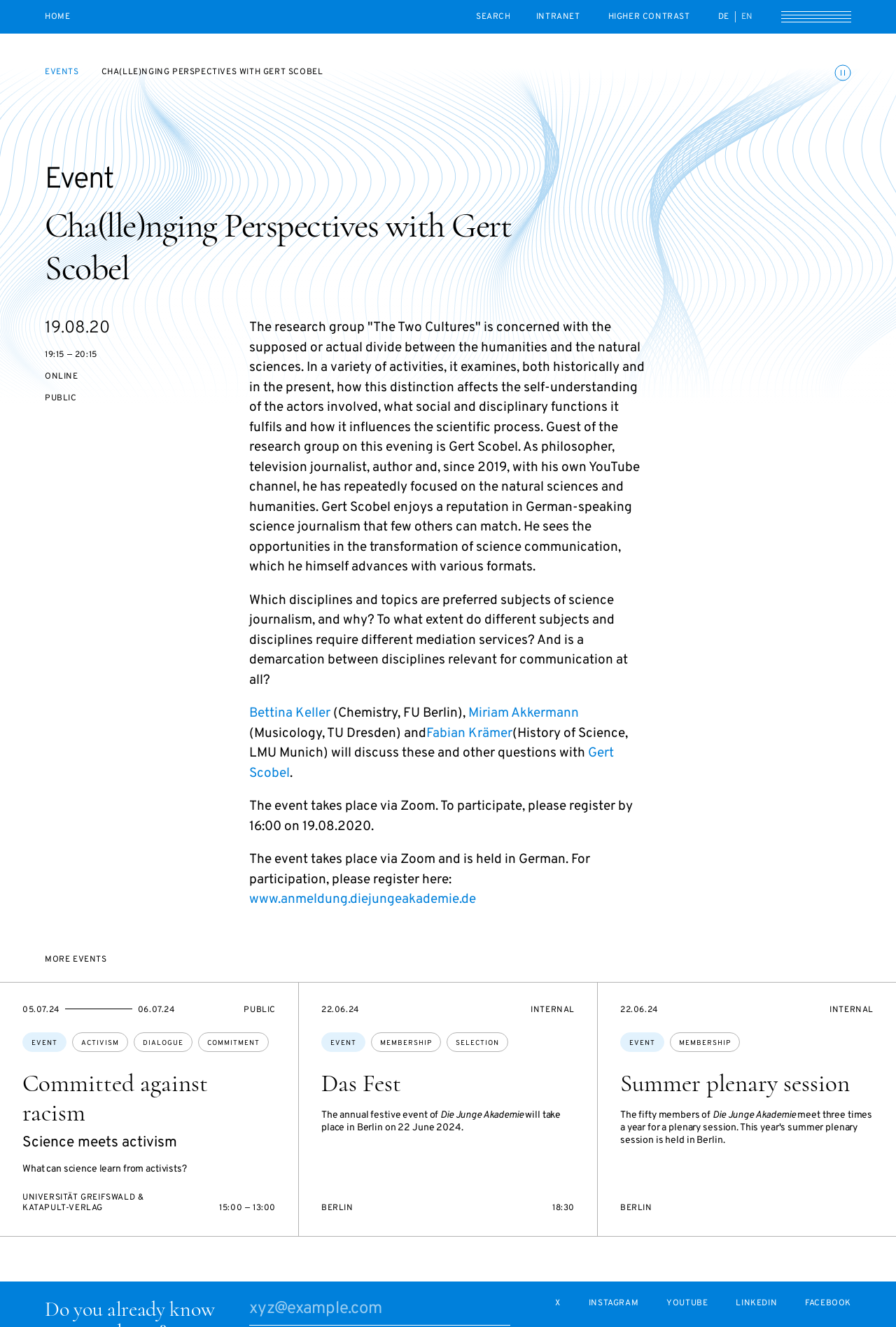Please identify the bounding box coordinates of the clickable area that will fulfill the following instruction: "Search". The coordinates should be in the format of four float numbers between 0 and 1, i.e., [left, top, right, bottom].

[0.531, 0.0, 0.569, 0.025]